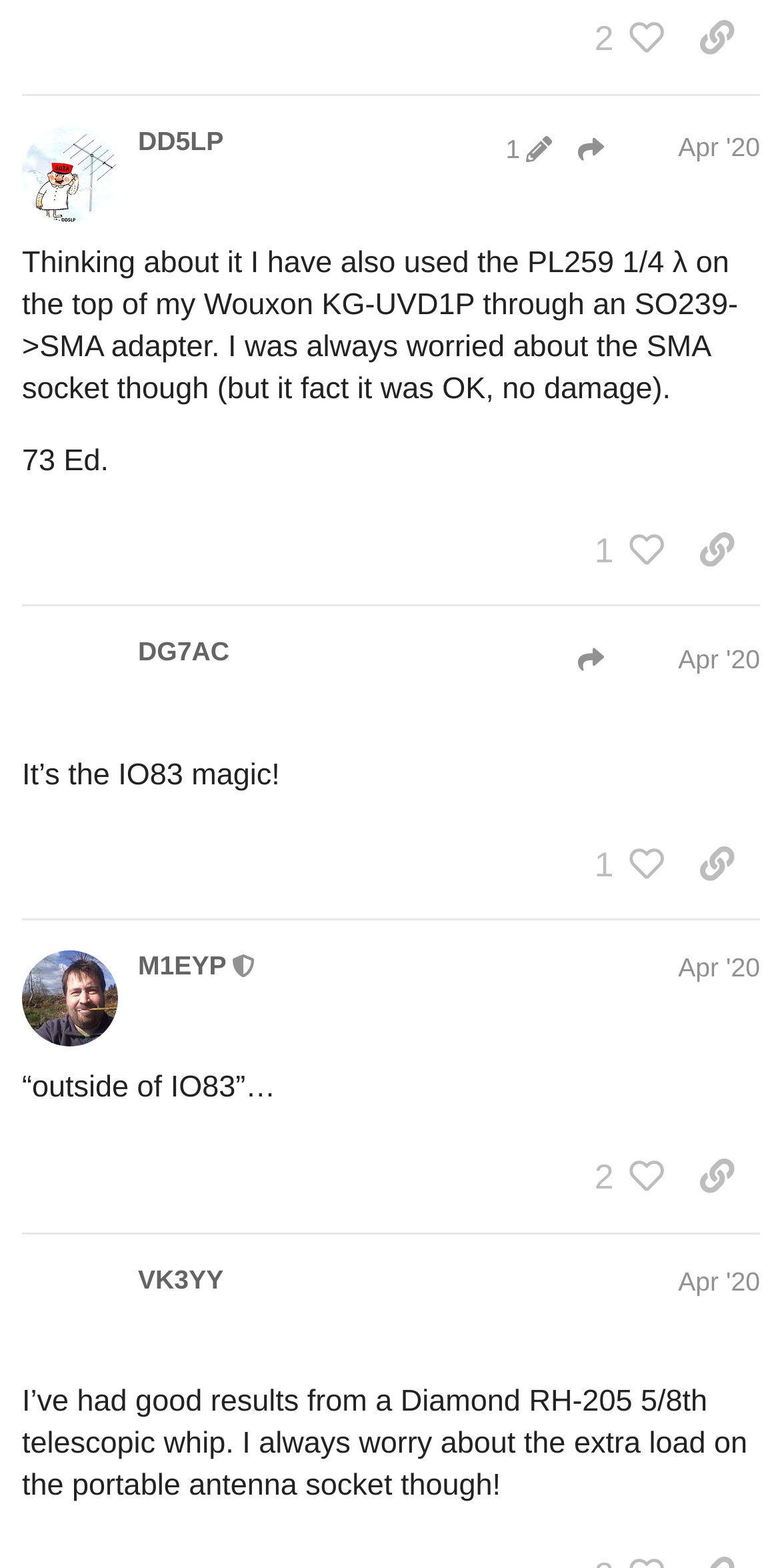Please find the bounding box for the UI component described as follows: "Apr '20".

[0.869, 0.085, 0.974, 0.104]